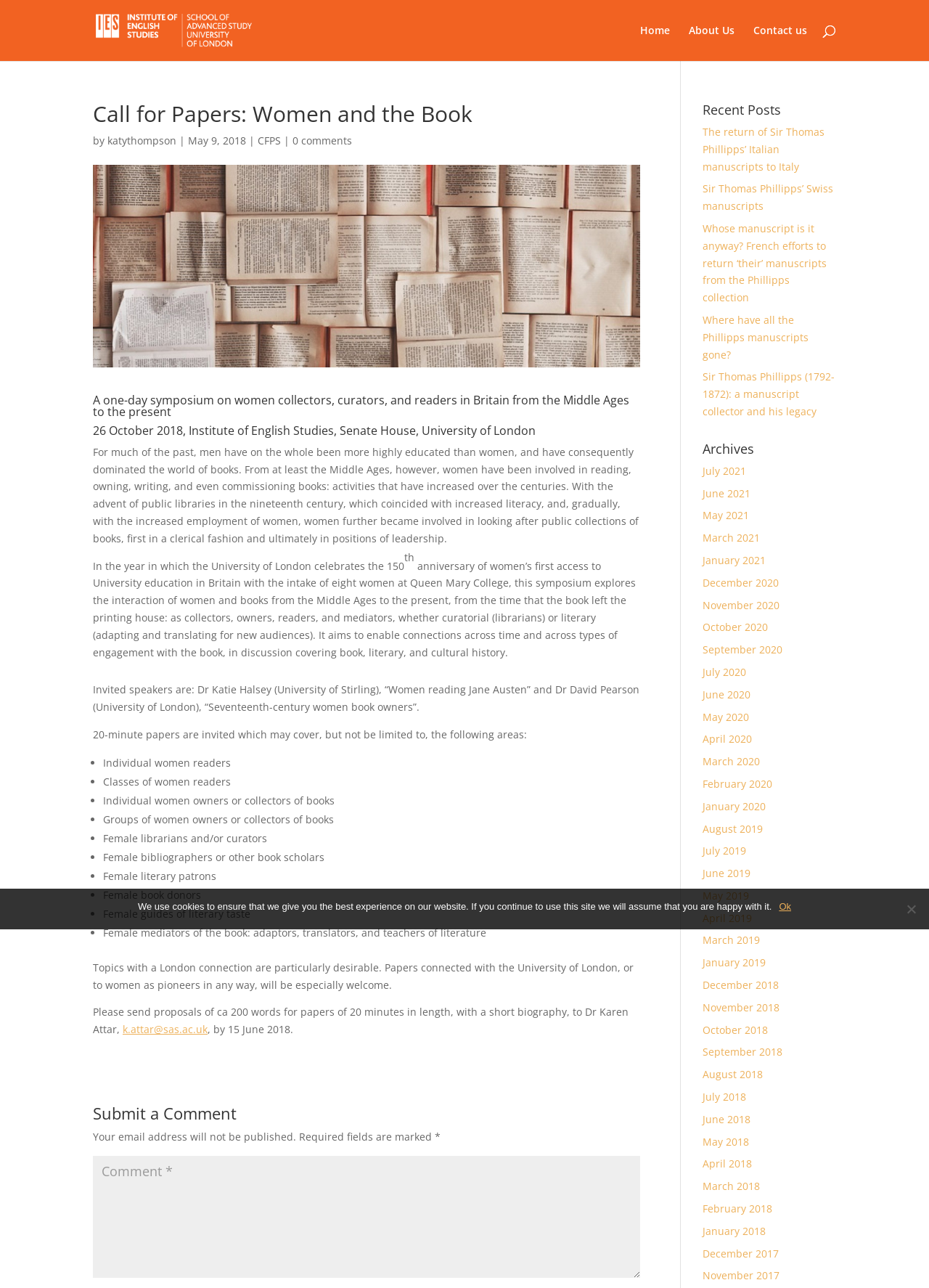Determine the bounding box coordinates of the clickable element to achieve the following action: 'View recent posts'. Provide the coordinates as four float values between 0 and 1, formatted as [left, top, right, bottom].

[0.756, 0.08, 0.9, 0.096]